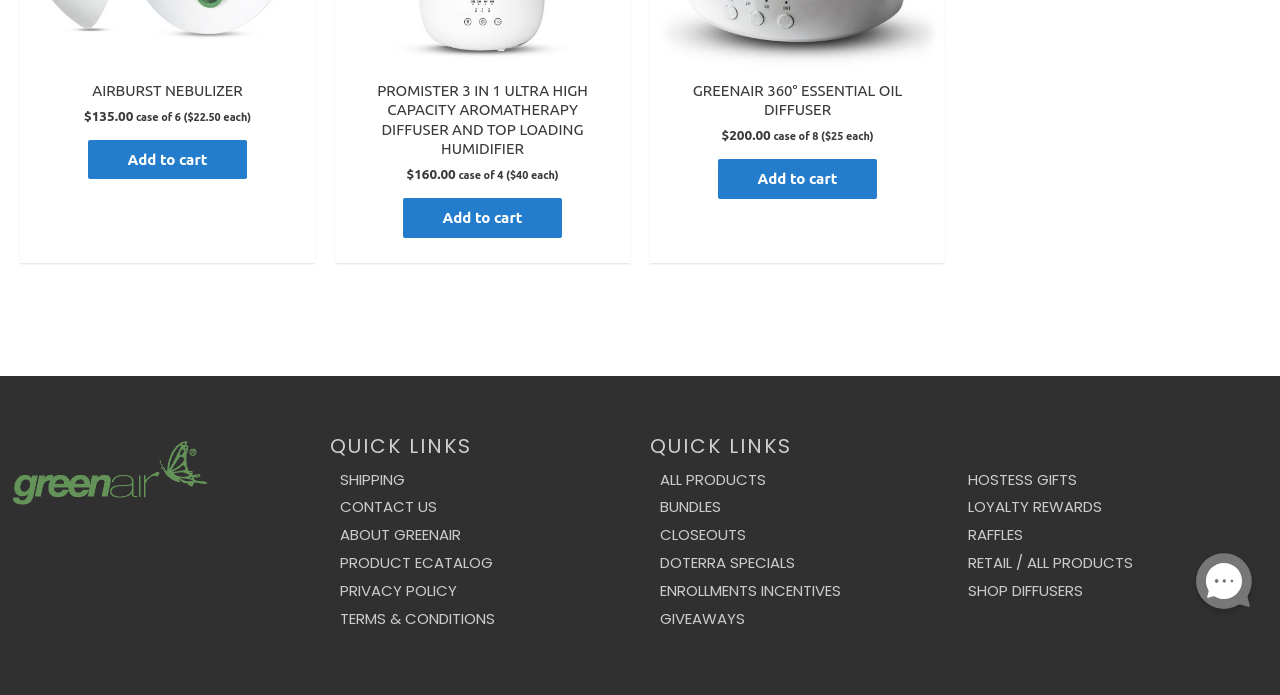Please specify the bounding box coordinates in the format (top-left x, top-left y, bottom-right x, bottom-right y), with values ranging from 0 to 1. Identify the bounding box for the UI component described as follows: Contact Us

[0.266, 0.714, 0.341, 0.745]